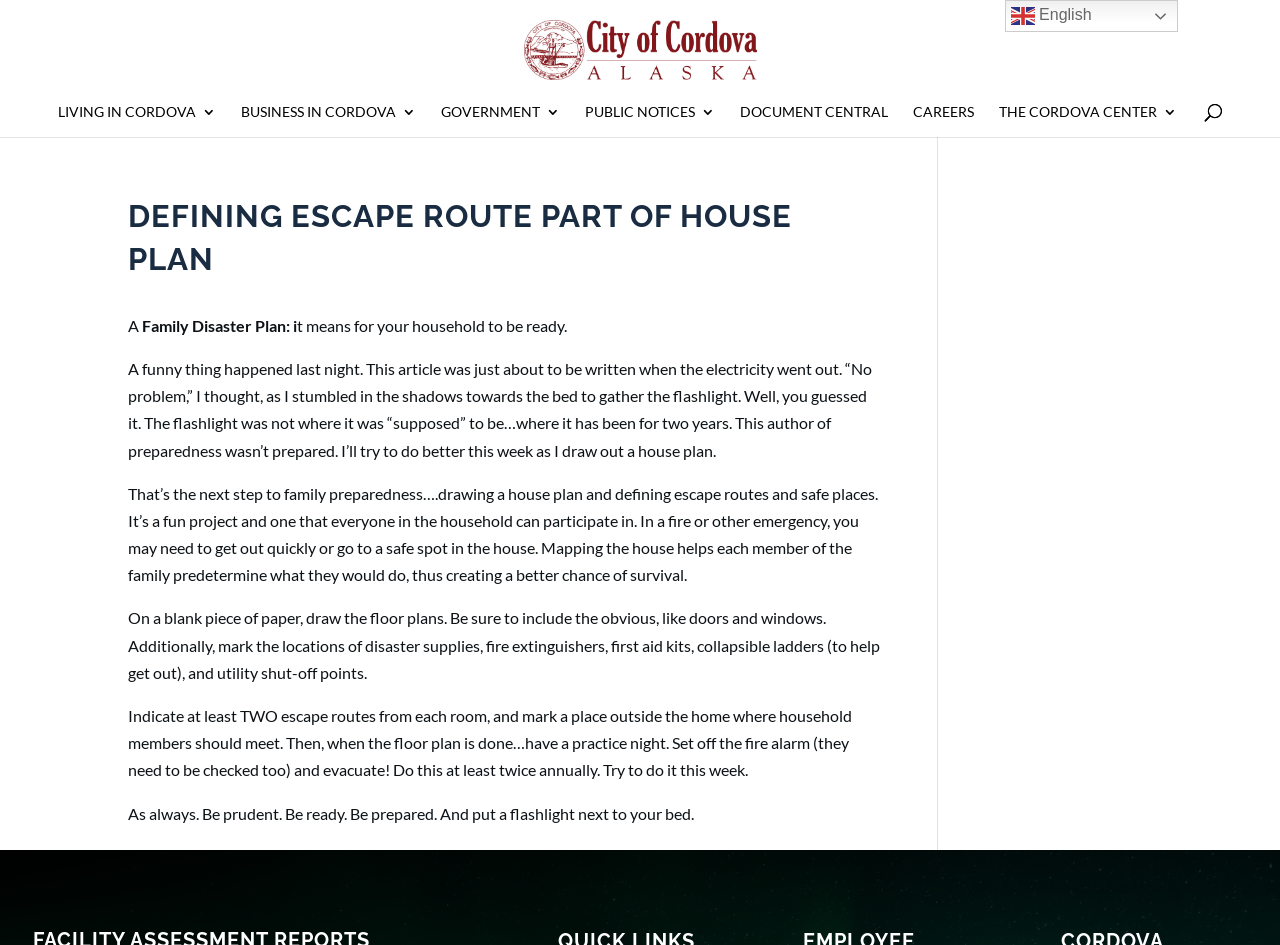Identify the bounding box of the HTML element described here: "Government". Provide the coordinates as four float numbers between 0 and 1: [left, top, right, bottom].

[0.345, 0.111, 0.438, 0.145]